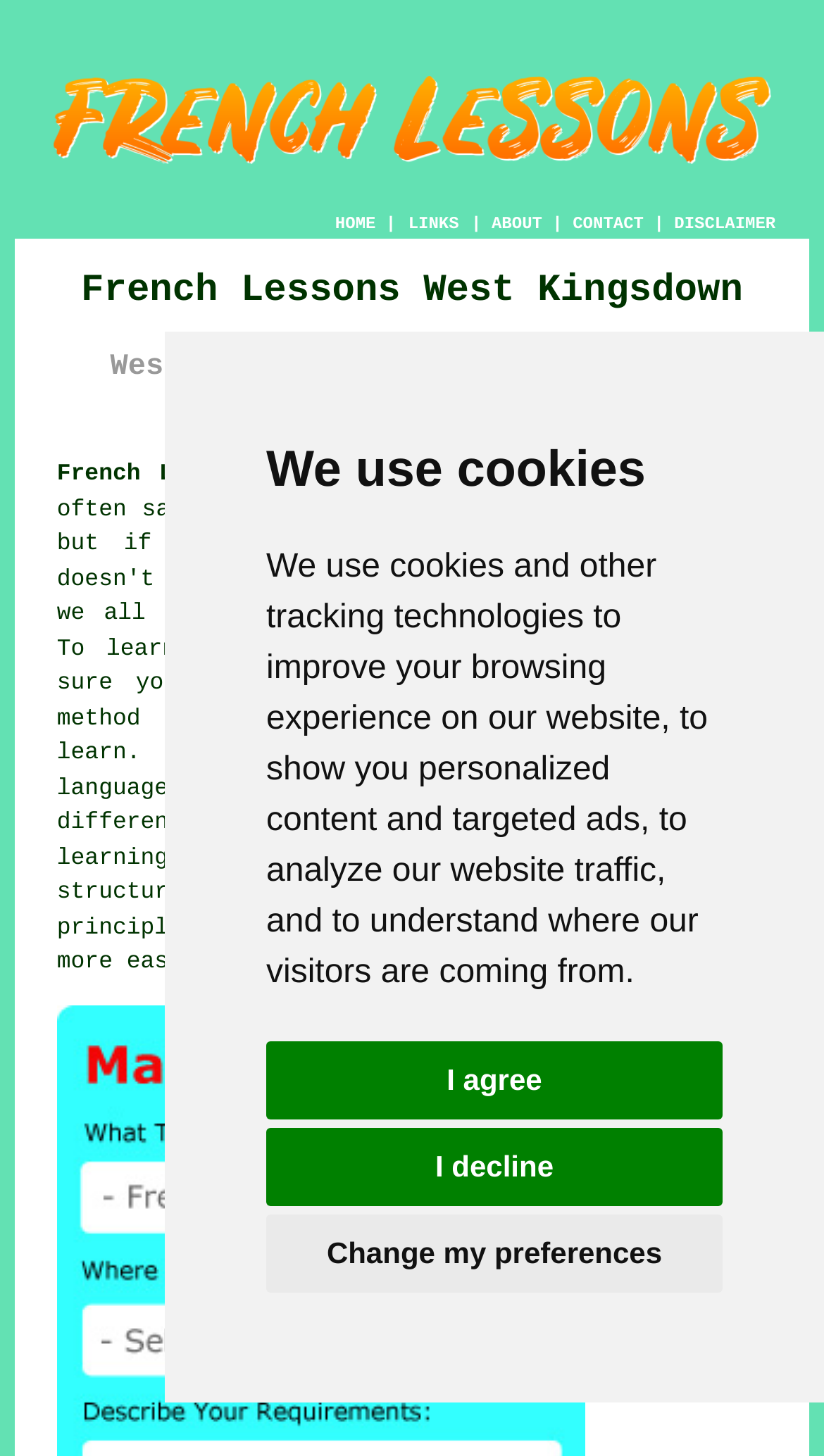Please provide a comprehensive response to the question based on the details in the image: What is the postcode mentioned on the webpage?

The postcode 'TN15' is mentioned in the link 'French Lessons West Kingsdown Kent (TN15):', which suggests that the webpage is related to French lessons or tuition in West Kingsdown, Kent, with a specific postcode.